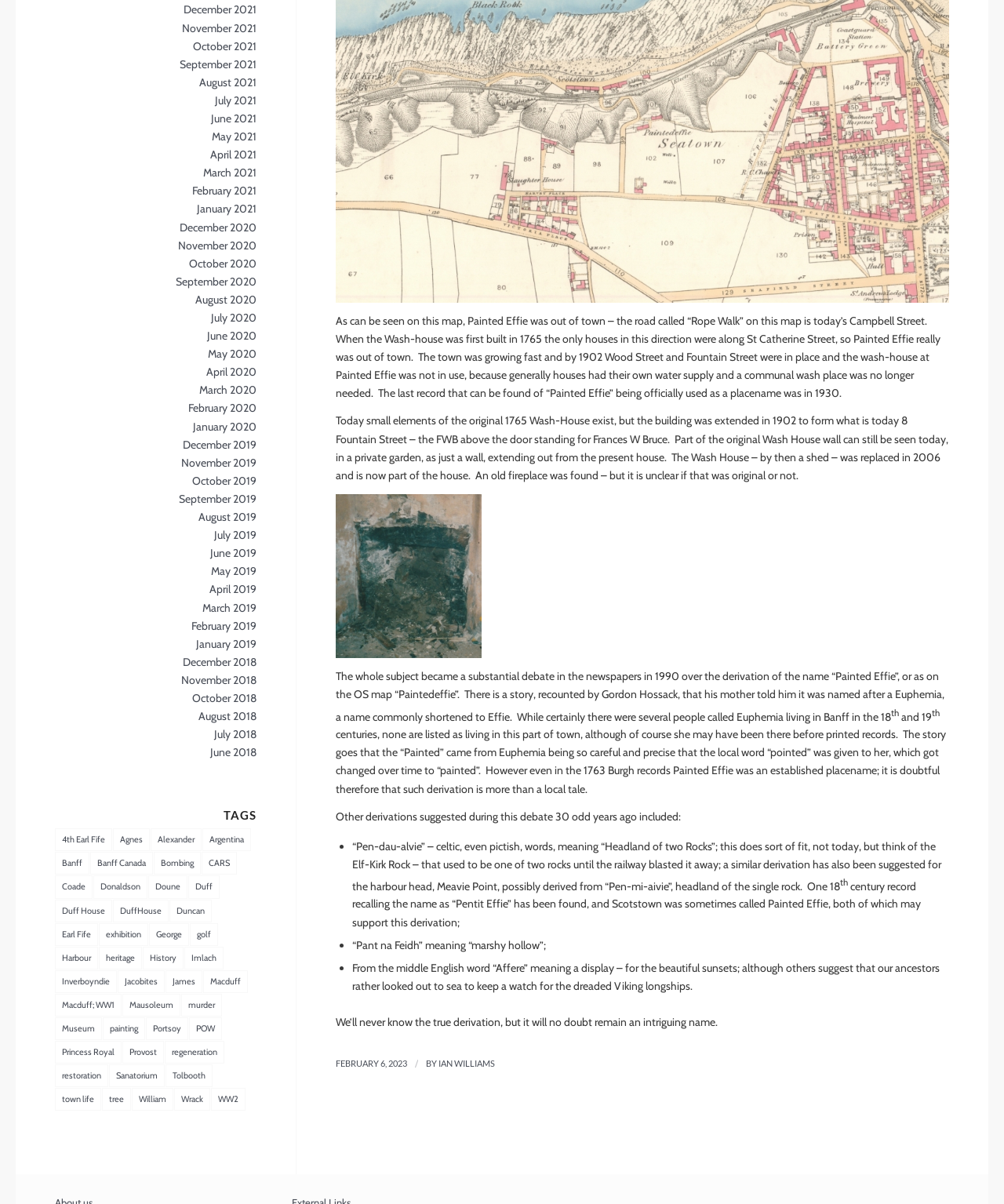What is the possible Celtic derivation of the name 'Painted Effie'? Look at the image and give a one-word or short phrase answer.

Pen-dau-alvie